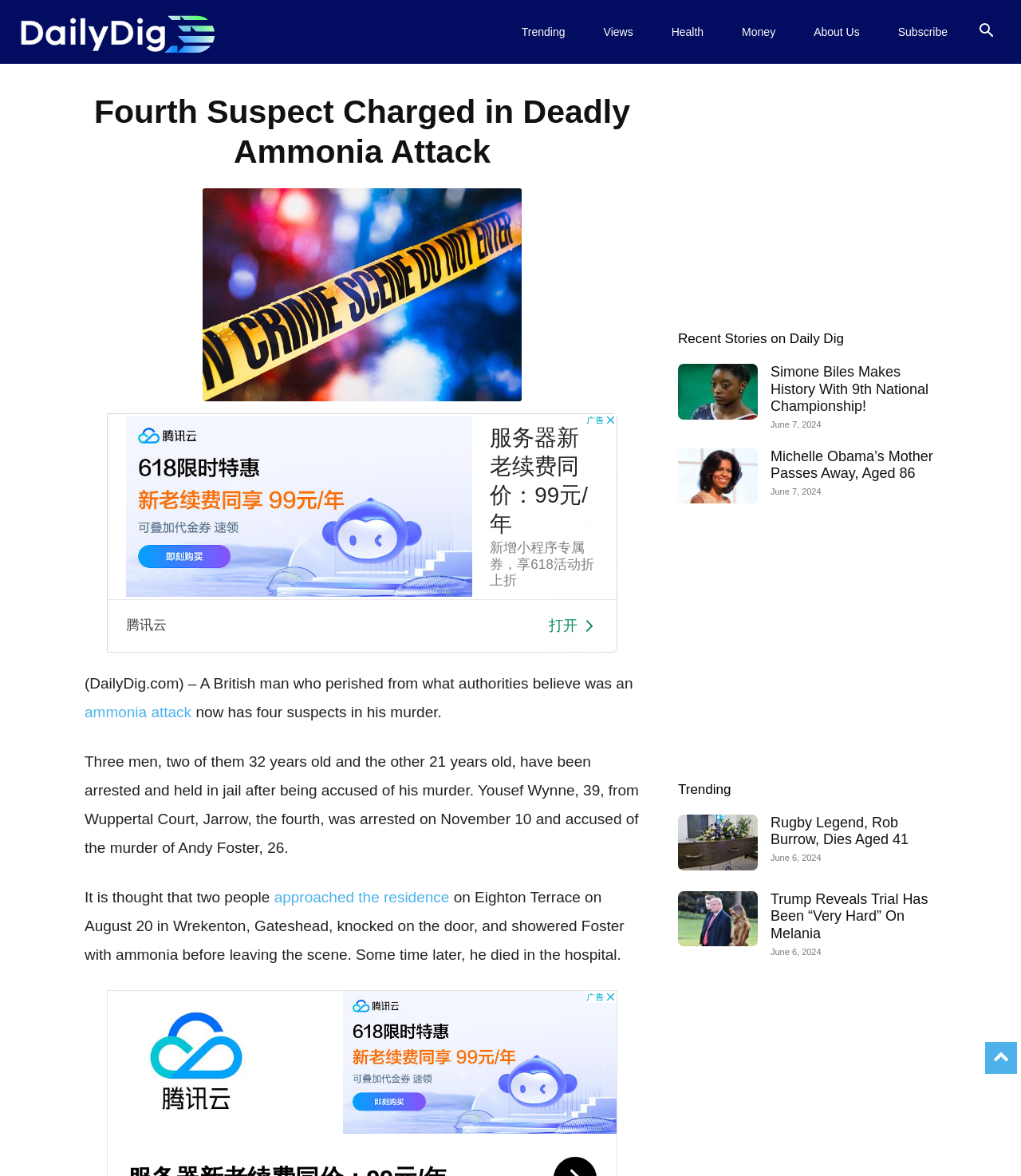What is the age of Michelle Obama's mother who passed away?
Please ensure your answer to the question is detailed and covers all necessary aspects.

I obtained the answer by looking at the link element with the text 'Michelle Obama's Mother Passes Away, Aged 86', which is a news headline on the webpage.